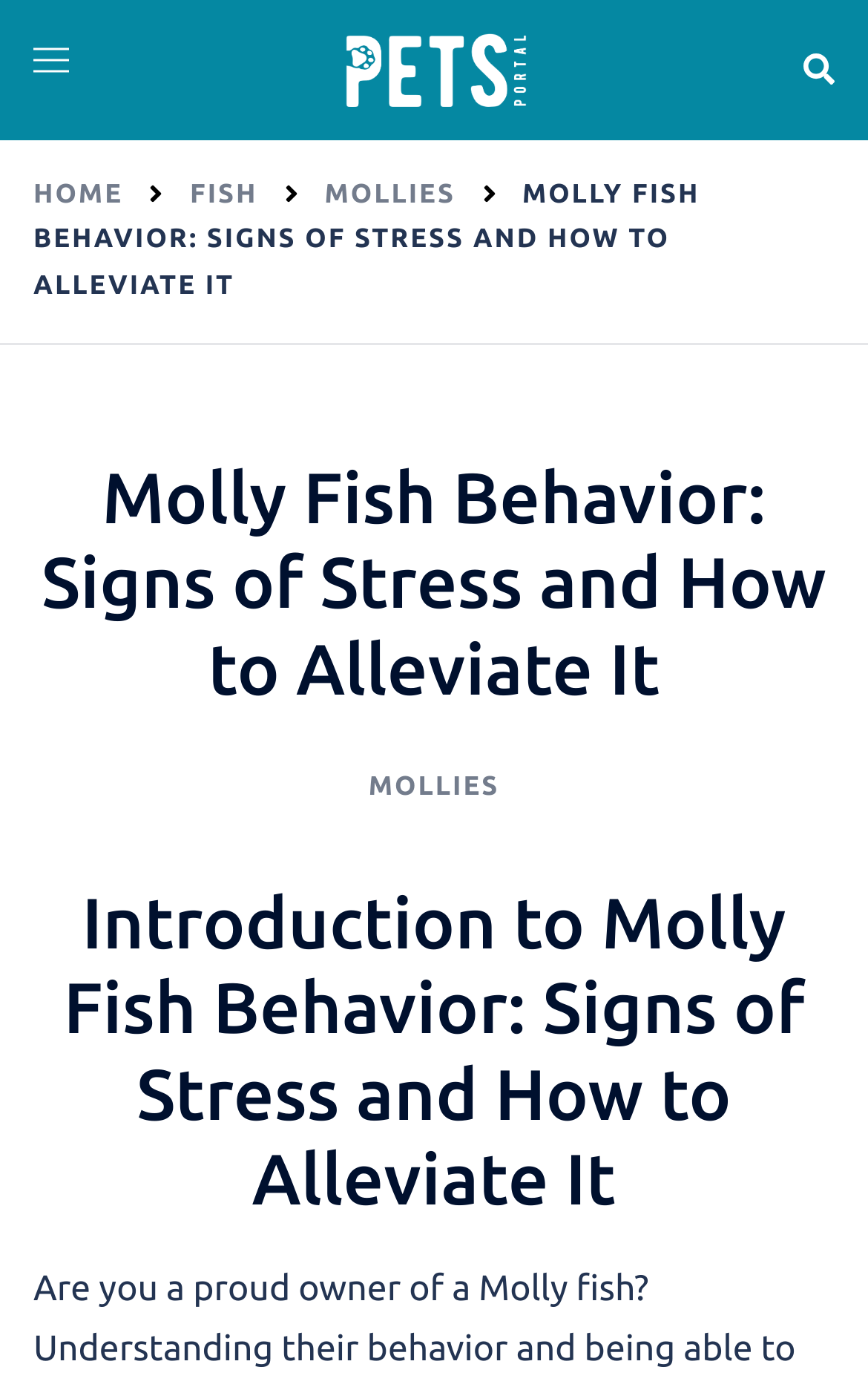Create an elaborate caption that covers all aspects of the webpage.

The webpage is about Molly fish behavior, specifically focusing on signs of stress and how to alleviate it. At the top left corner, there is a toggle menu link accompanied by a small image. Next to it, the website's logo, "ThePetsPortal.com", is displayed with an image. On the top right corner, a search link is present, accompanied by a small image.

Below the top section, a navigation bar with breadcrumbs is displayed, spanning the entire width of the page. The navigation bar contains four links: "HOME", "FISH", "MOLLIES", and the current page's title, "MOLLY FISH BEHAVIOR: SIGNS OF STRESS AND HOW TO ALLEVIATE IT". Each link has a small image beside it.

The main content of the page is divided into sections, with headings that provide an introduction to Molly fish behavior and signs of stress. The introduction section is followed by a subheading that links back to the "MOLLIES" page. The content of the page is focused on providing information about Molly fish behavior and stress signs, with the aim of helping owners ensure their well-being.